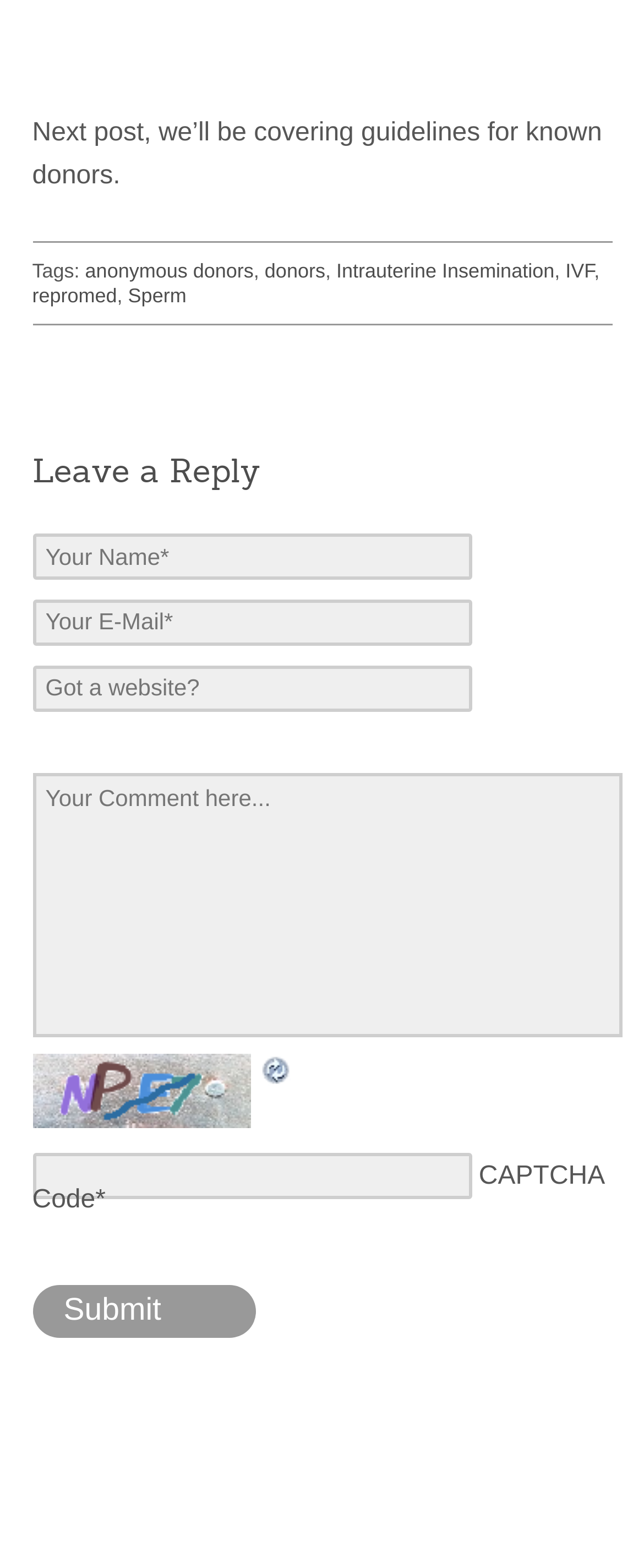Identify the bounding box coordinates necessary to click and complete the given instruction: "Click the 'anonymous donors' link".

[0.132, 0.166, 0.394, 0.18]